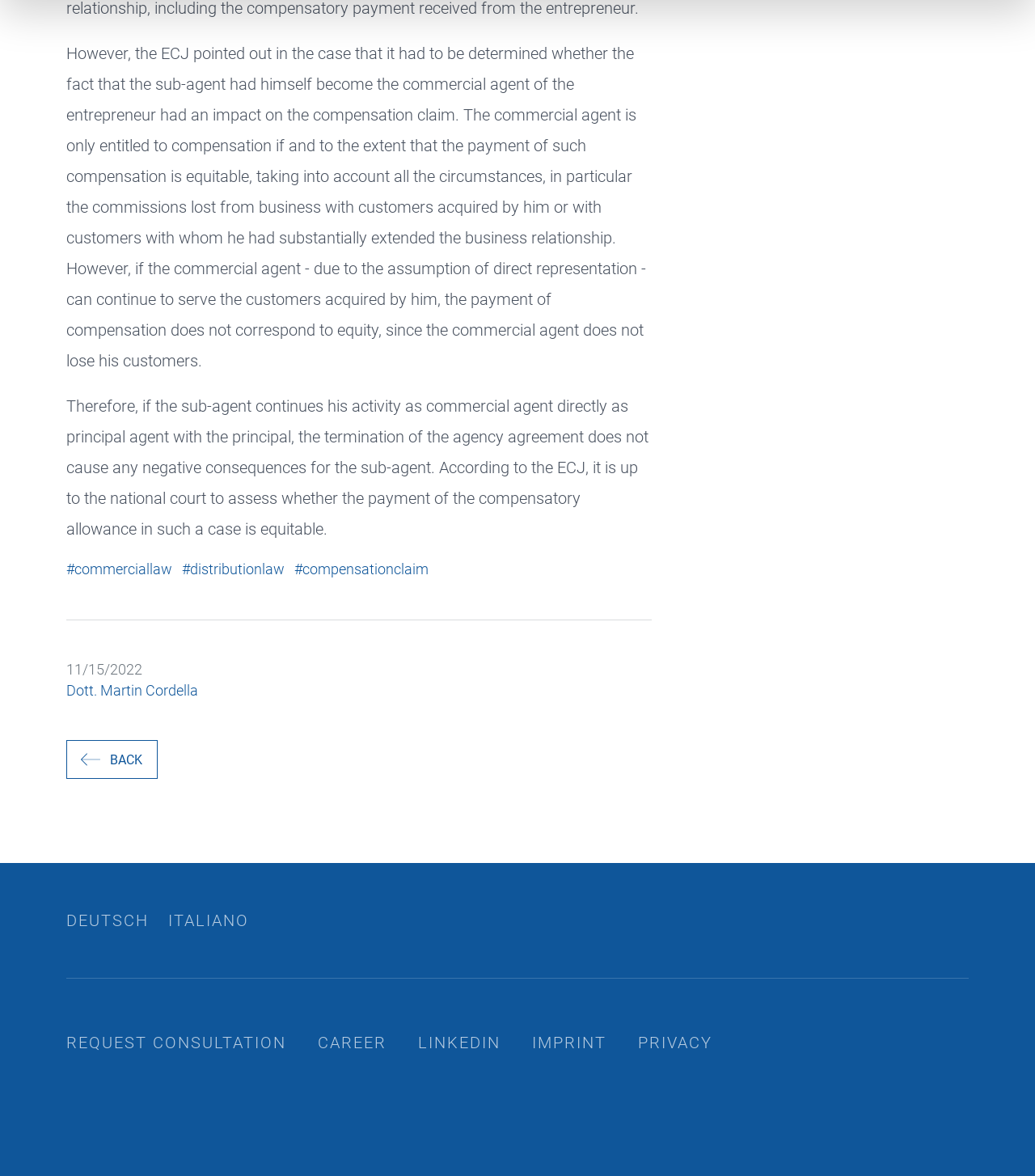Provide your answer to the question using just one word or phrase: Who is the author of the article?

Dott. Martin Cordella